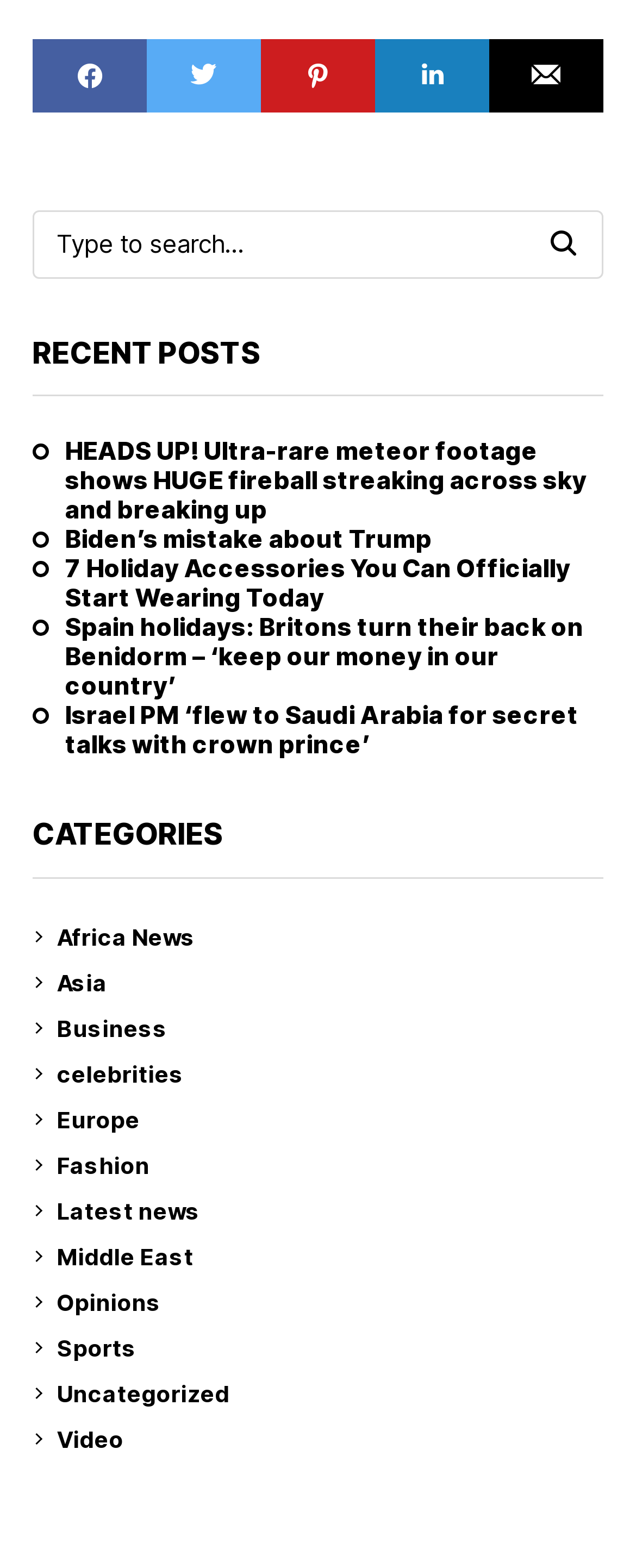What is the purpose of the textbox?
Using the visual information, reply with a single word or short phrase.

Search